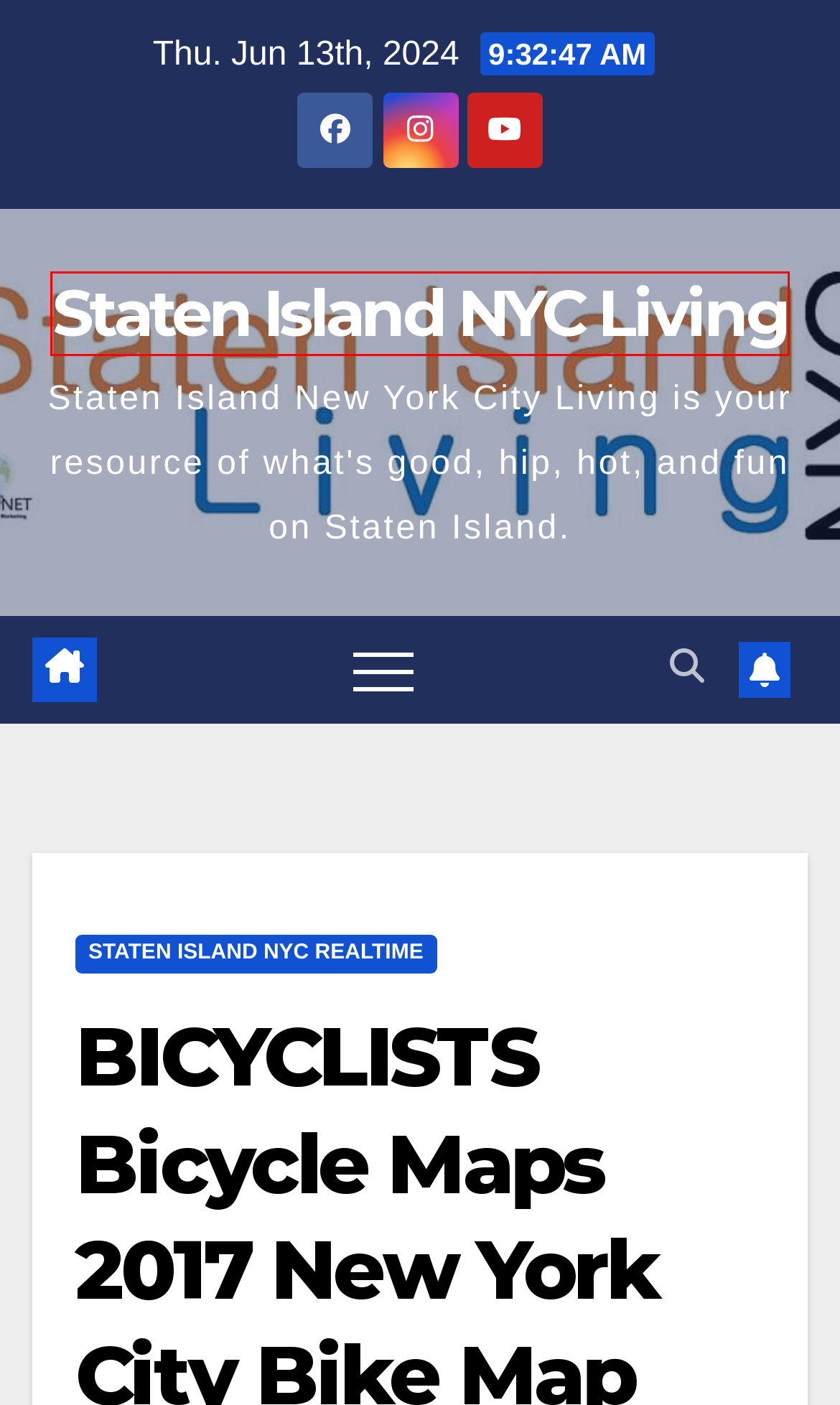Look at the screenshot of a webpage that includes a red bounding box around a UI element. Select the most appropriate webpage description that matches the page seen after clicking the highlighted element. Here are the candidates:
A. Staten Island NYC Living
B. Blog Tool, Publishing Platform, and CMS – WordPress.org
C. Celebrate Pridefest 2024 in Staten Island with Exciting Events and Activities!
D. Summer Fun - Staten Island NYC Living
E. summer - Staten Island NYC Living
F. Staten Island NYC Realtime - Staten Island NYC Living
G. low cost - Staten Island NYC Living
H. NYC DOT - Bicycle Maps

A